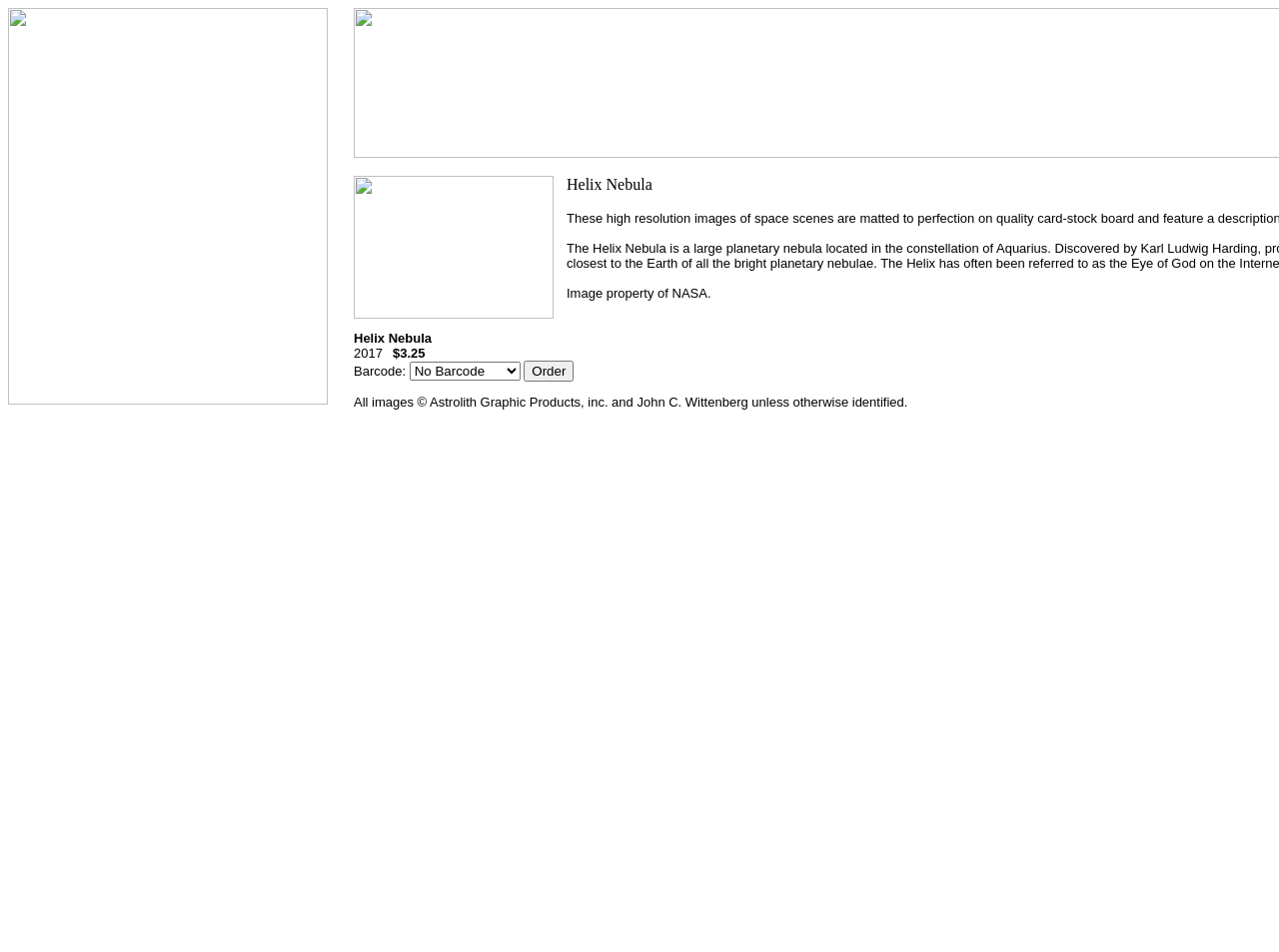What is the source of the image?
Provide an in-depth answer to the question, covering all aspects.

The source of the image can be found in the static text element with the text 'Image property of NASA.', which is located near the image description.